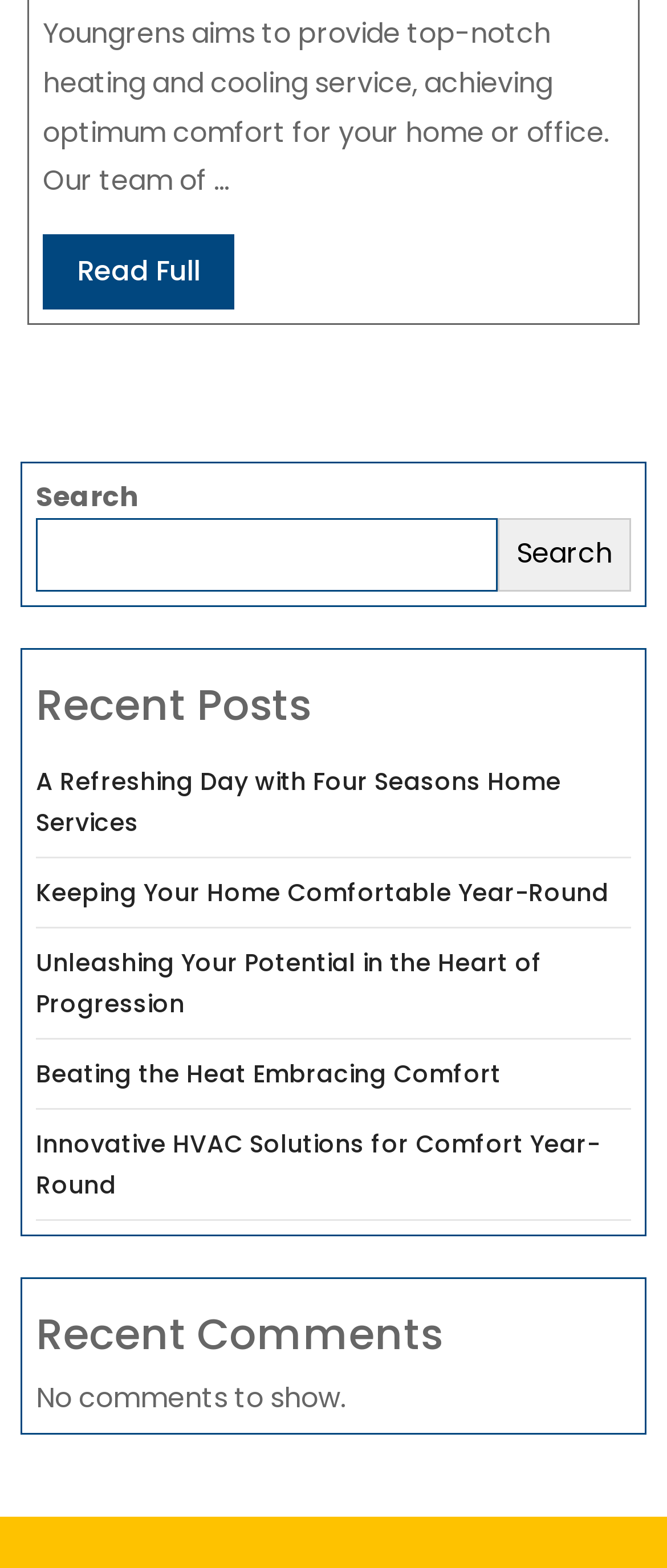Provide your answer to the question using just one word or phrase: How many recent posts are listed on the webpage?

5